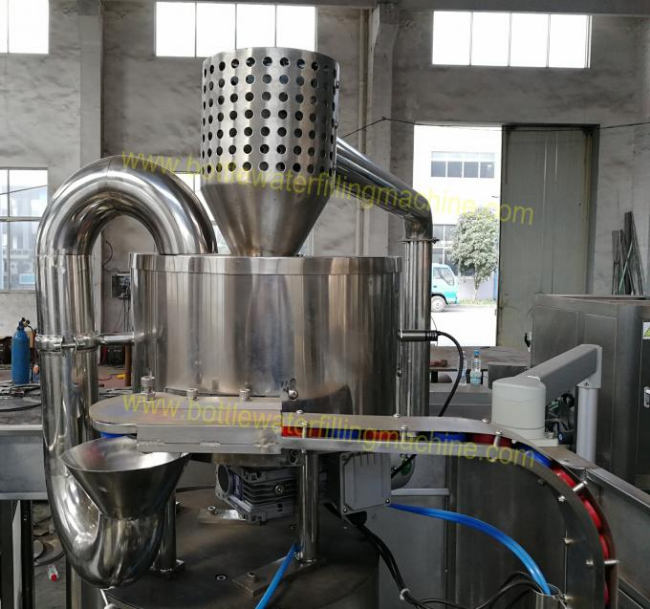Using the information in the image, give a detailed answer to the following question: What type of environment is depicted in the background?

The caption describes the background as an industrial setting with natural light coming through large windows, suggesting a busy manufacturing environment where the machine is likely to be used.